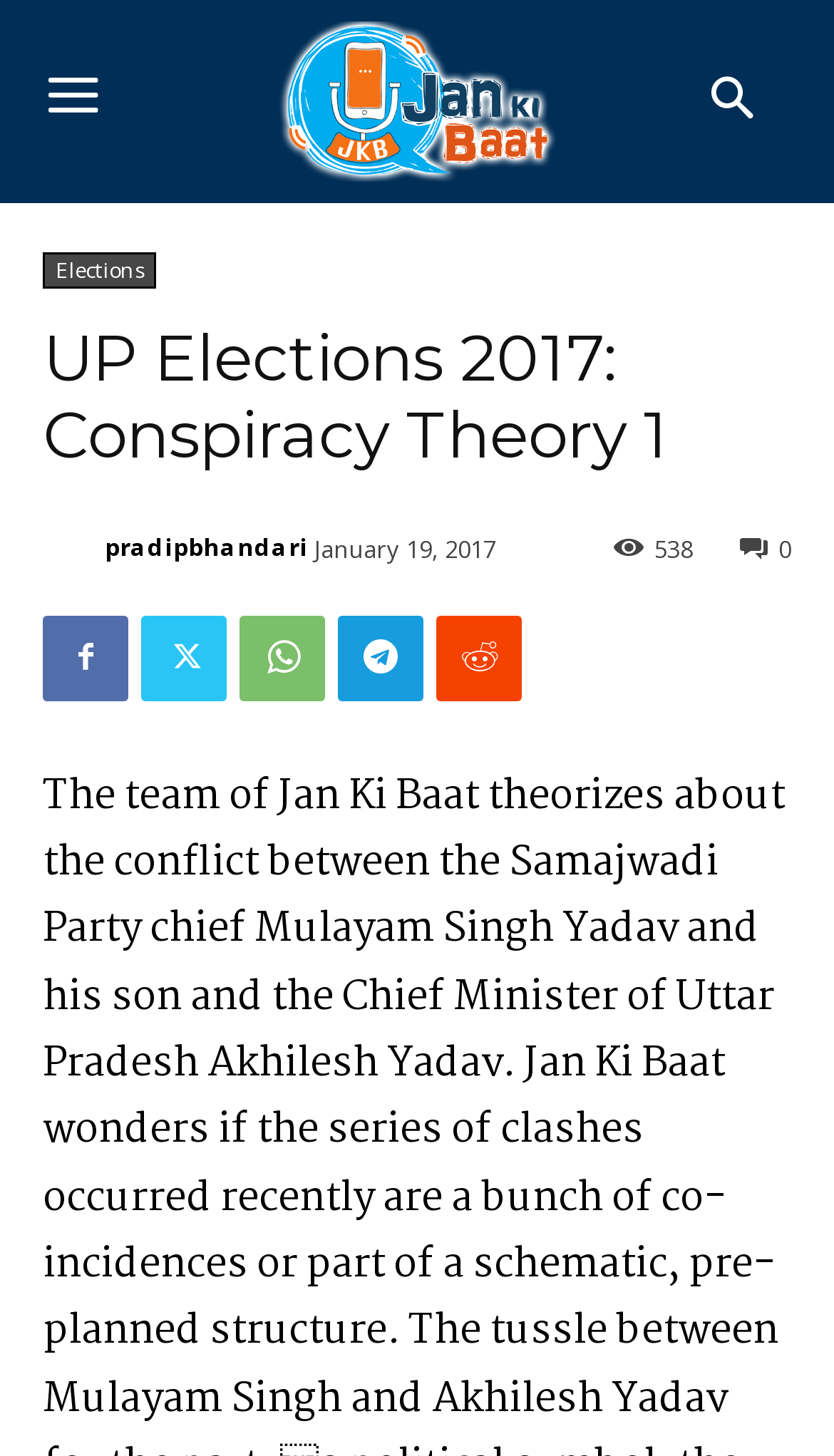What is the date of the article?
From the image, provide a succinct answer in one word or a short phrase.

January 19, 2017